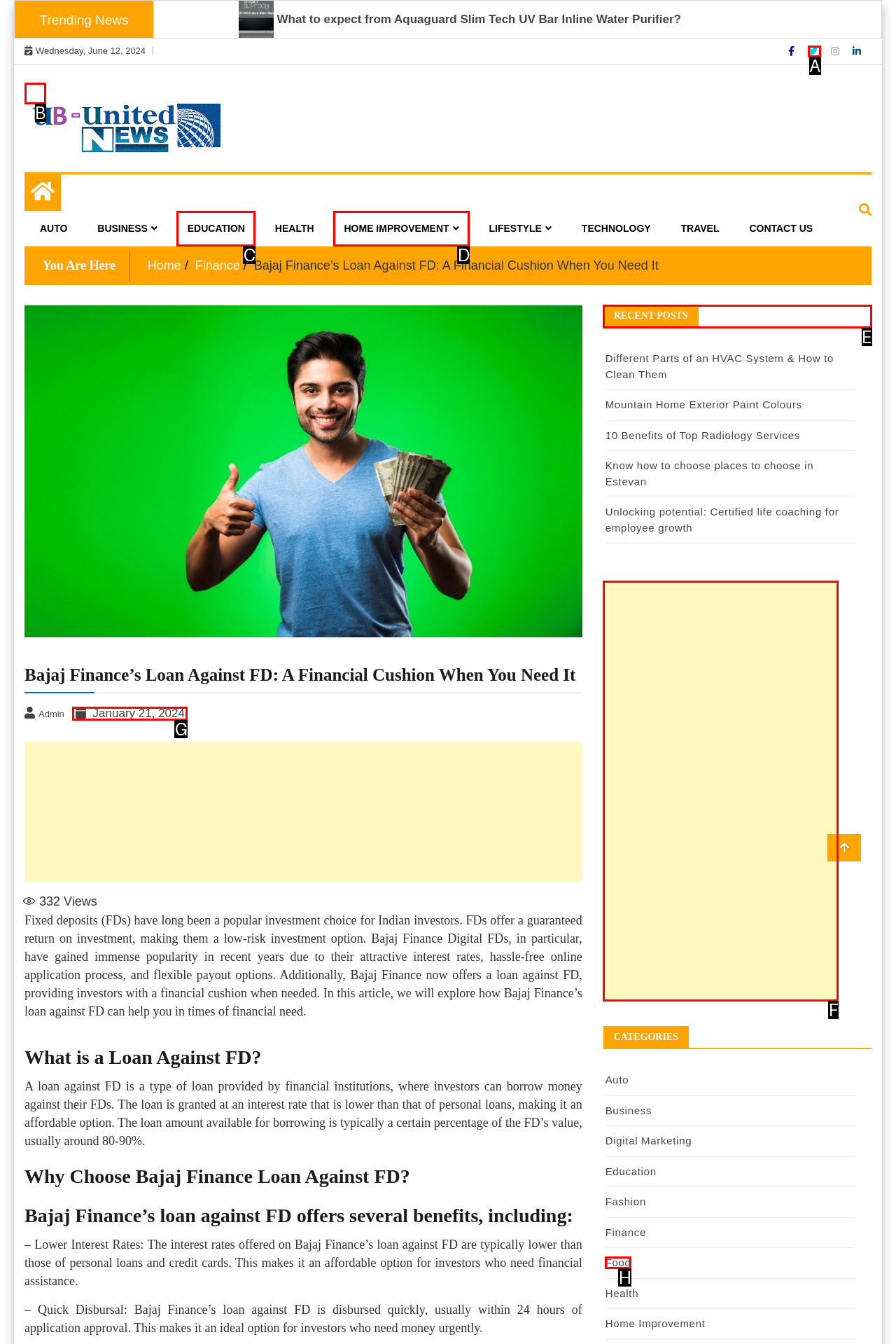Which lettered option should be clicked to perform the following task: View 'RECENT POSTS'
Respond with the letter of the appropriate option.

E